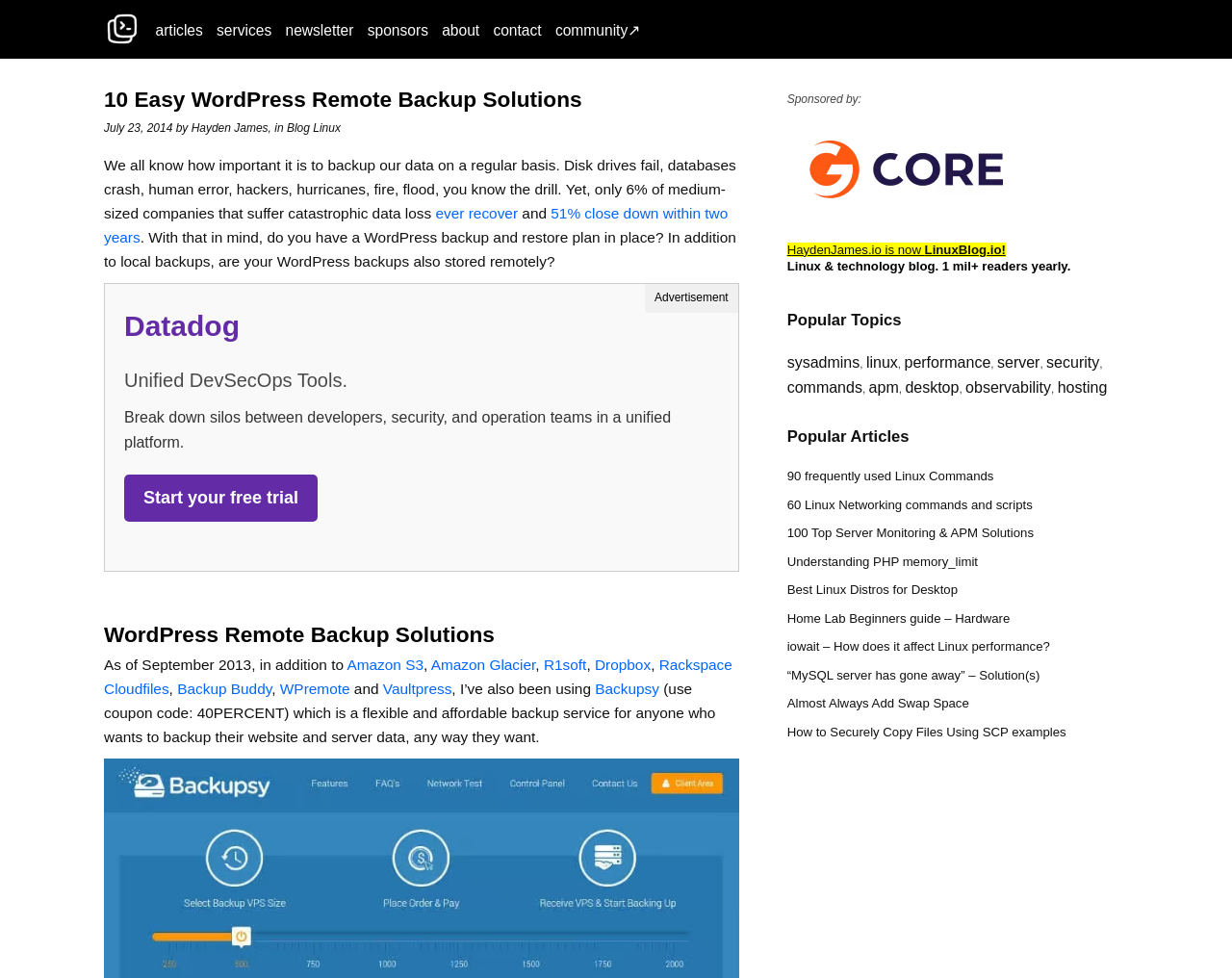From the screenshot, find the bounding box of the UI element matching this description: "Vaultpress". Supply the bounding box coordinates in the form [left, top, right, bottom], each a float between 0 and 1.

[0.311, 0.696, 0.367, 0.713]